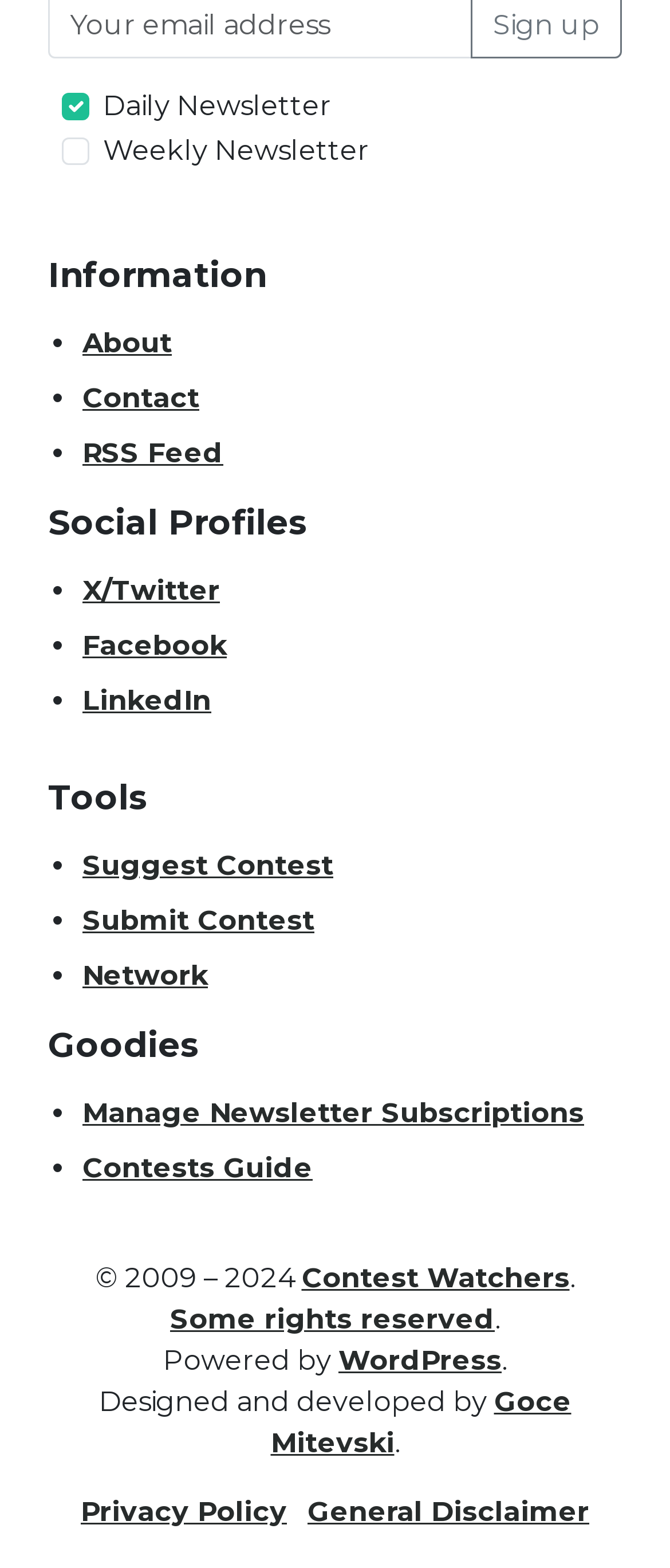Please identify the bounding box coordinates of the clickable area that will fulfill the following instruction: "Read Contests Guide". The coordinates should be in the format of four float numbers between 0 and 1, i.e., [left, top, right, bottom].

[0.123, 0.734, 0.467, 0.755]